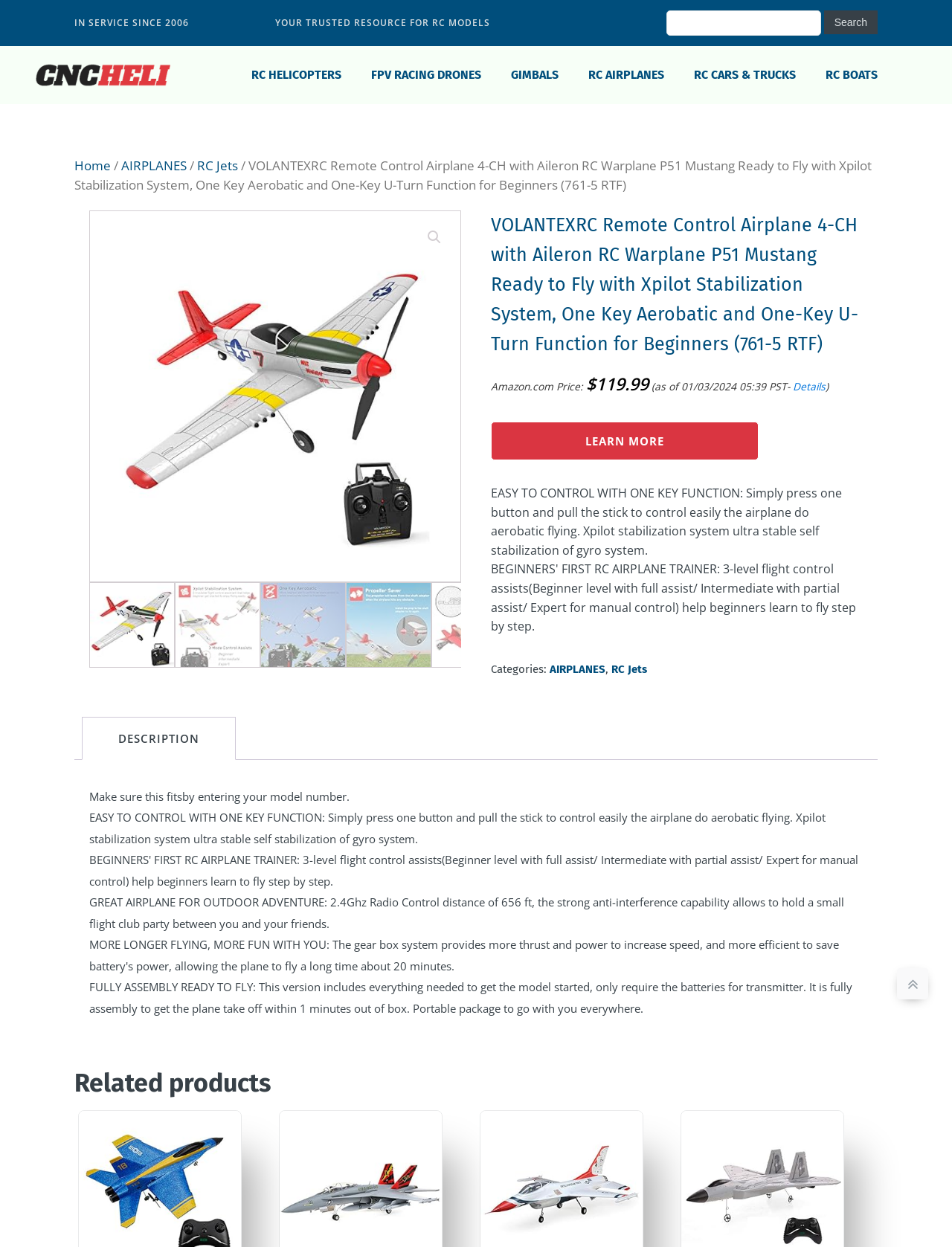Please determine the main heading text of this webpage.

VOLANTEXRC Remote Control Airplane 4-CH with Aileron RC Warplane P51 Mustang Ready to Fly with Xpilot Stabilization System, One Key Aerobatic and One-Key U-Turn Function for Beginners (761-5 RTF)